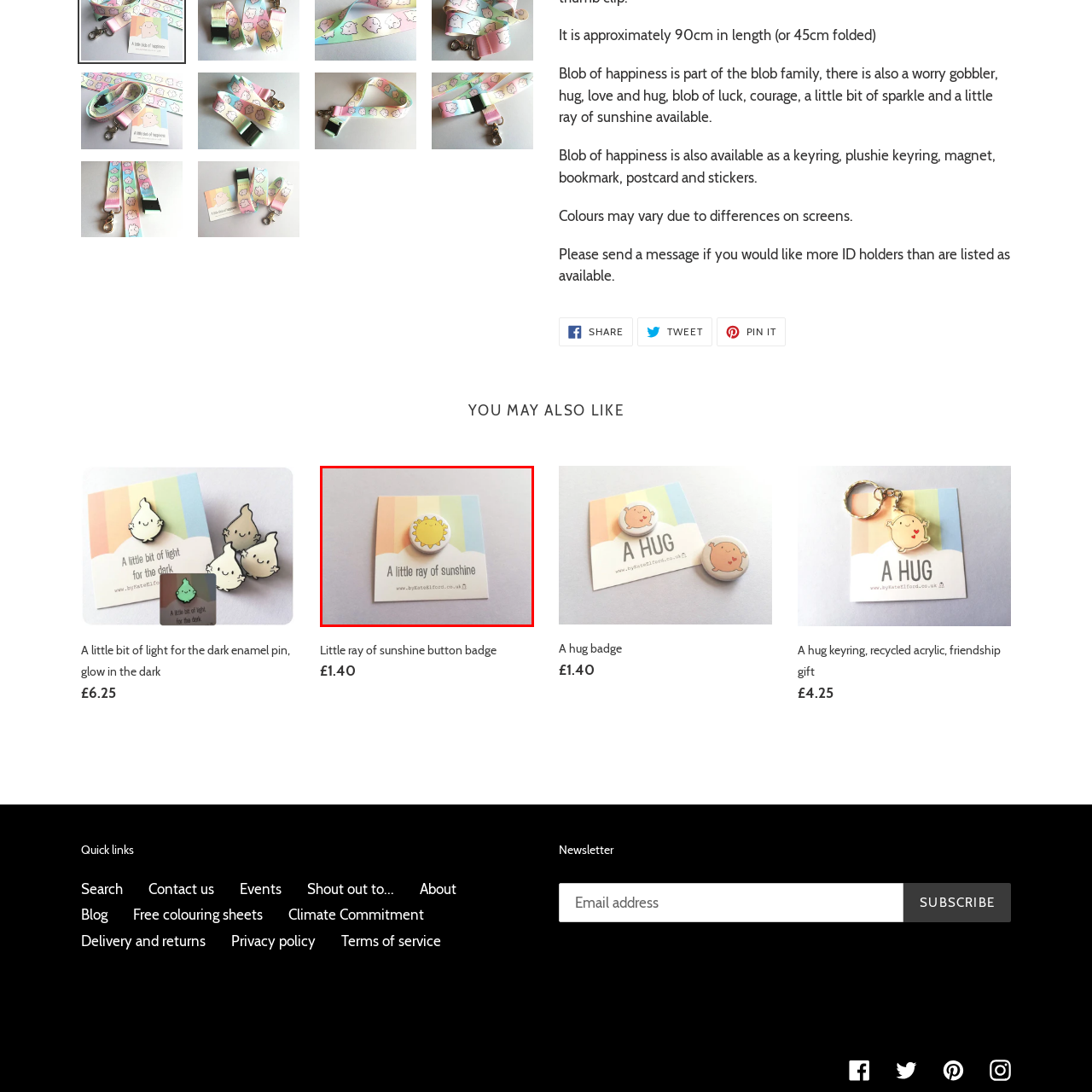What is the purpose of the badge according to the caption?
Examine the image within the red bounding box and give a comprehensive response.

The caption states that the badge is perfect for those looking to spread joy and positivity, making it an excellent gift or addition to any collection, which suggests that the purpose of the badge is to spread joy and positivity.